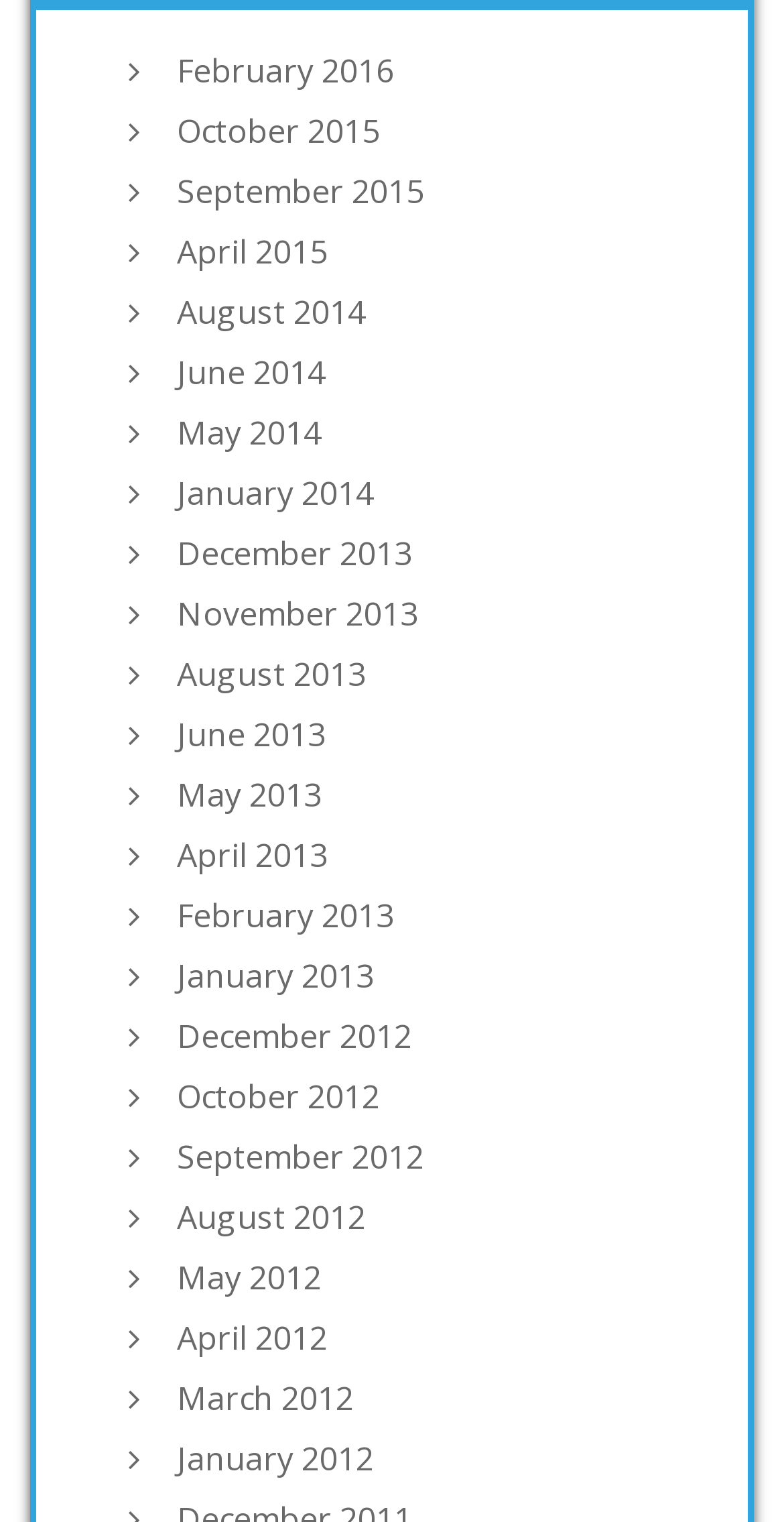What is the year of the middle link?
Answer the question with a thorough and detailed explanation.

I calculated the middle link by finding the total number of links (27) and dividing it by 2. The middle link is the 14th link, which corresponds to August 2013.